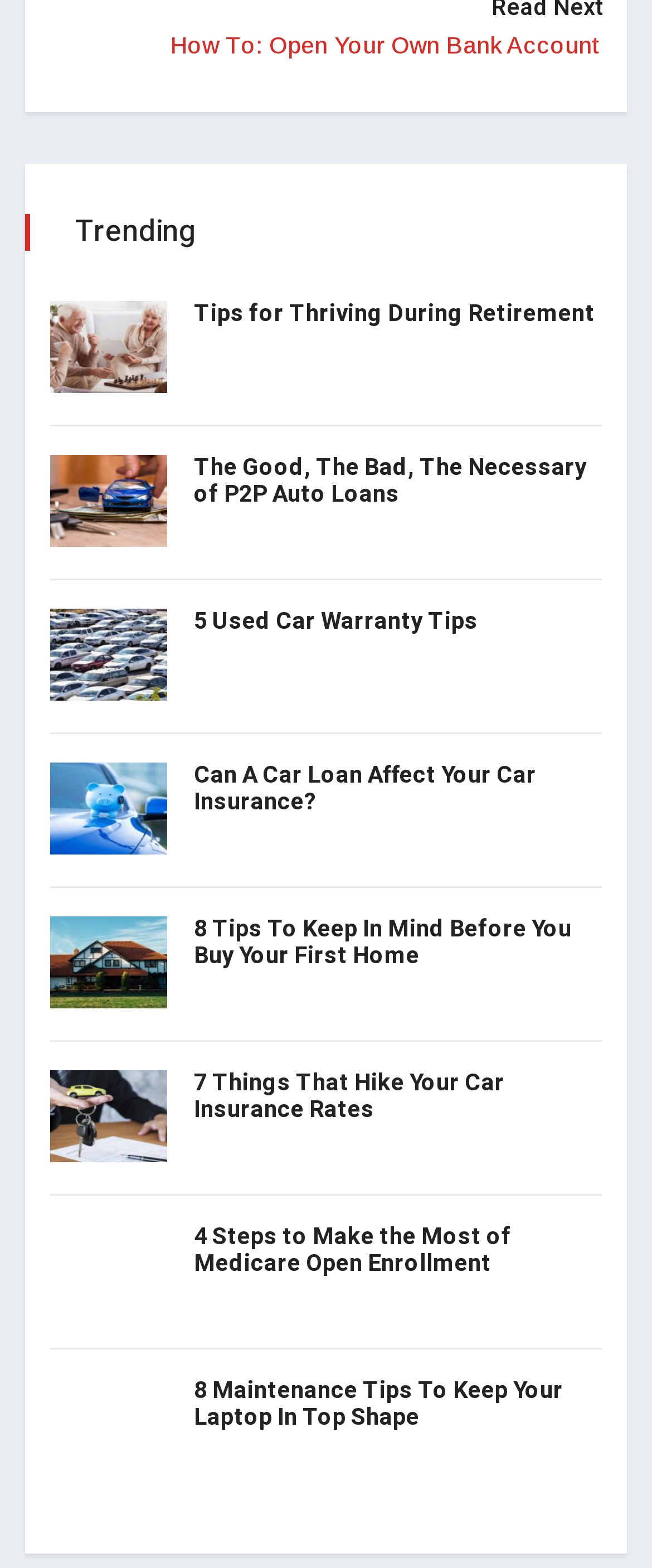Please find the bounding box coordinates of the element that you should click to achieve the following instruction: "Get information about 5 used car warranty tips". The coordinates should be presented as four float numbers between 0 and 1: [left, top, right, bottom].

[0.297, 0.388, 0.923, 0.406]